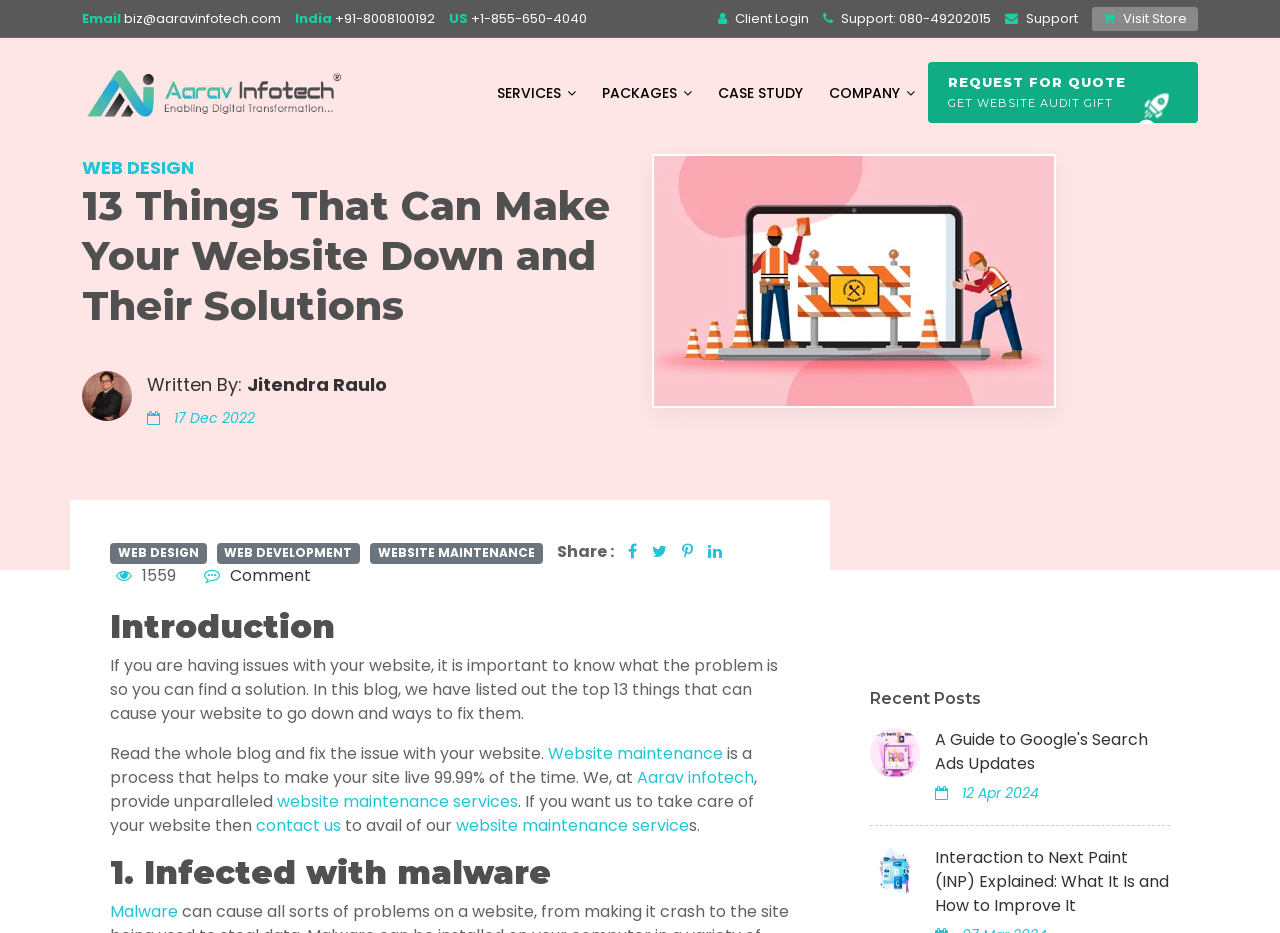Please find the bounding box coordinates of the element that must be clicked to perform the given instruction: "Click on the 'Client Login' link". The coordinates should be four float numbers from 0 to 1, i.e., [left, top, right, bottom].

[0.574, 0.01, 0.632, 0.03]